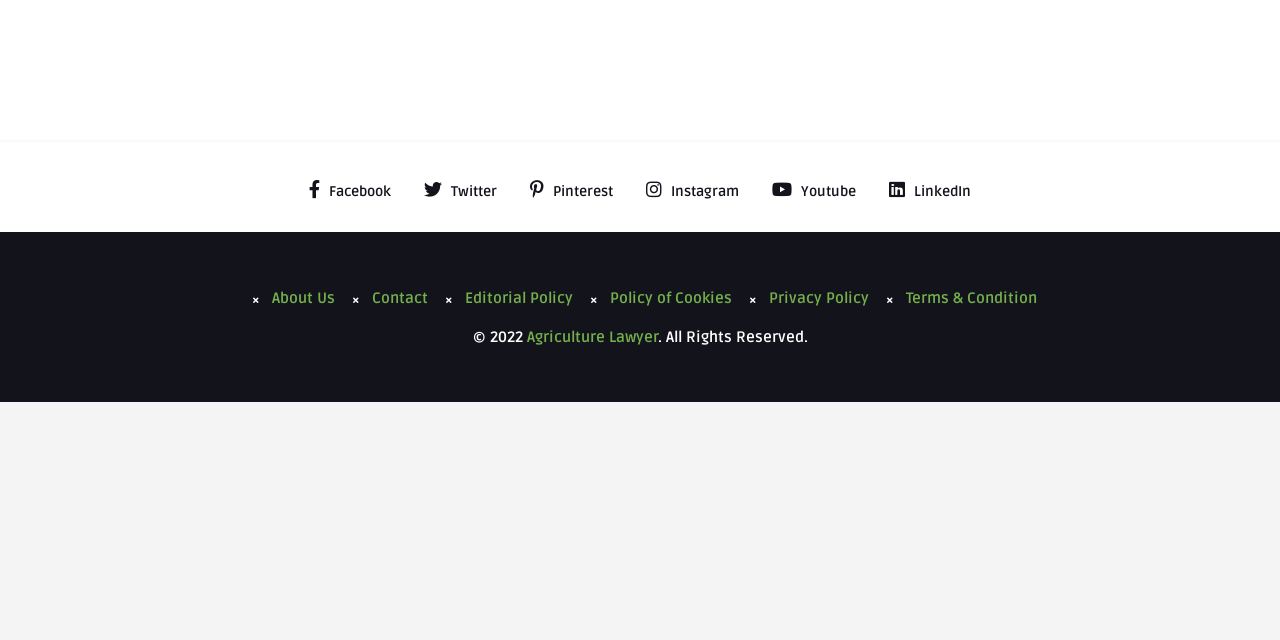Bounding box coordinates are specified in the format (top-left x, top-left y, bottom-right x, bottom-right y). All values are floating point numbers bounded between 0 and 1. Please provide the bounding box coordinate of the region this sentence describes: Privacy Policy

[0.578, 0.452, 0.679, 0.48]